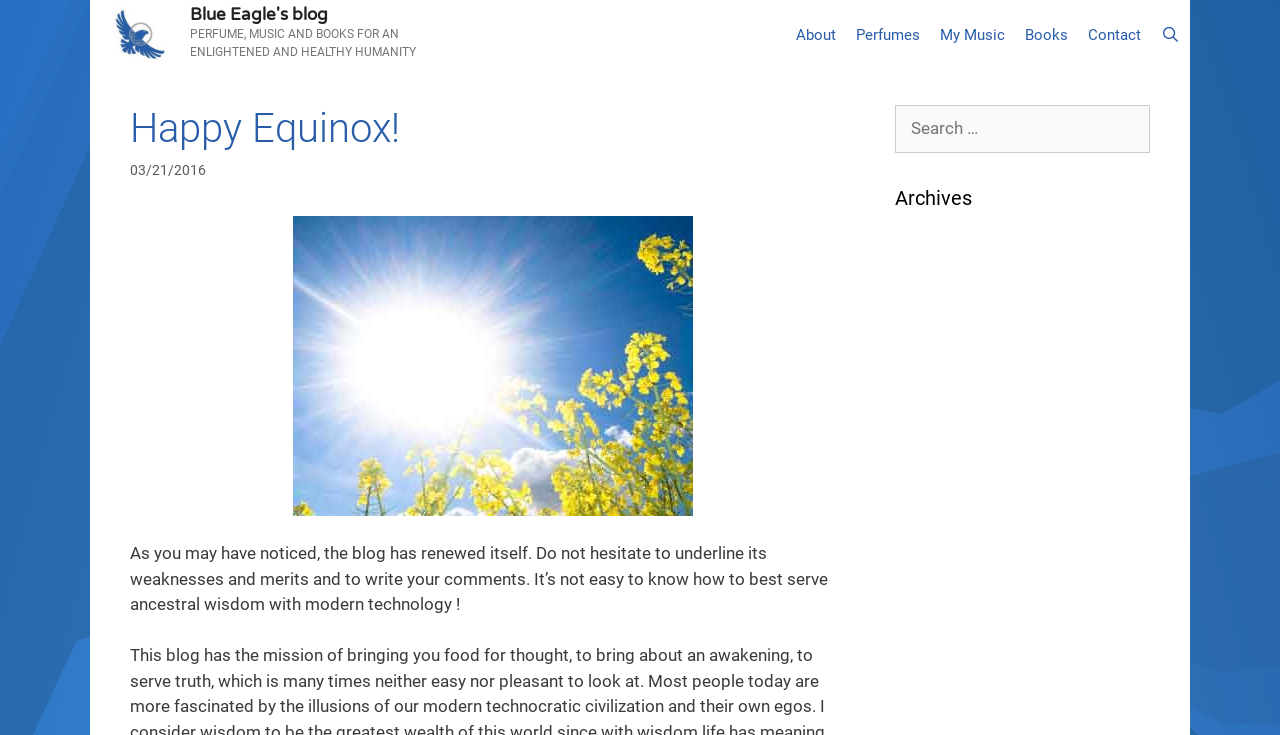Please identify the bounding box coordinates of the element that needs to be clicked to perform the following instruction: "Click the 'About' link".

[0.614, 0.007, 0.661, 0.088]